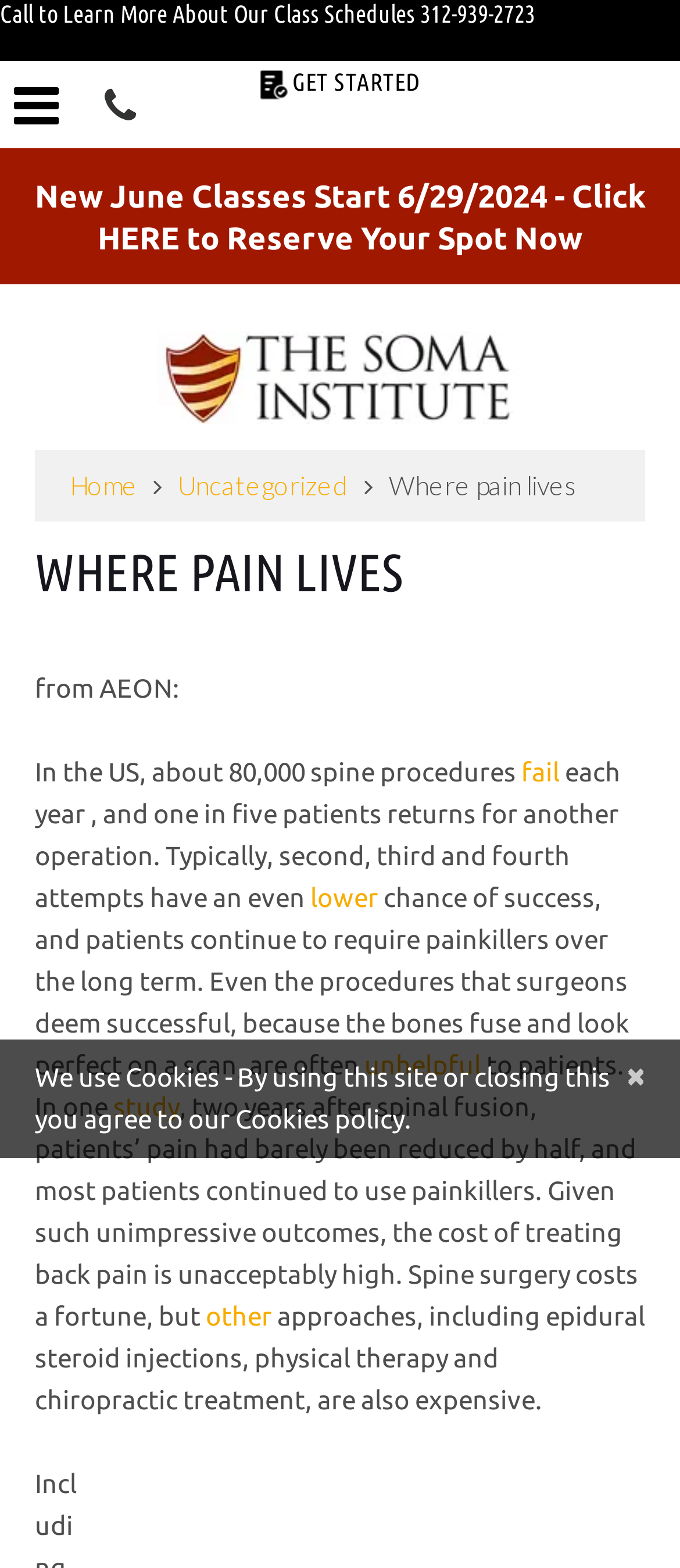Indicate the bounding box coordinates of the clickable region to achieve the following instruction: "View Website Content."

None